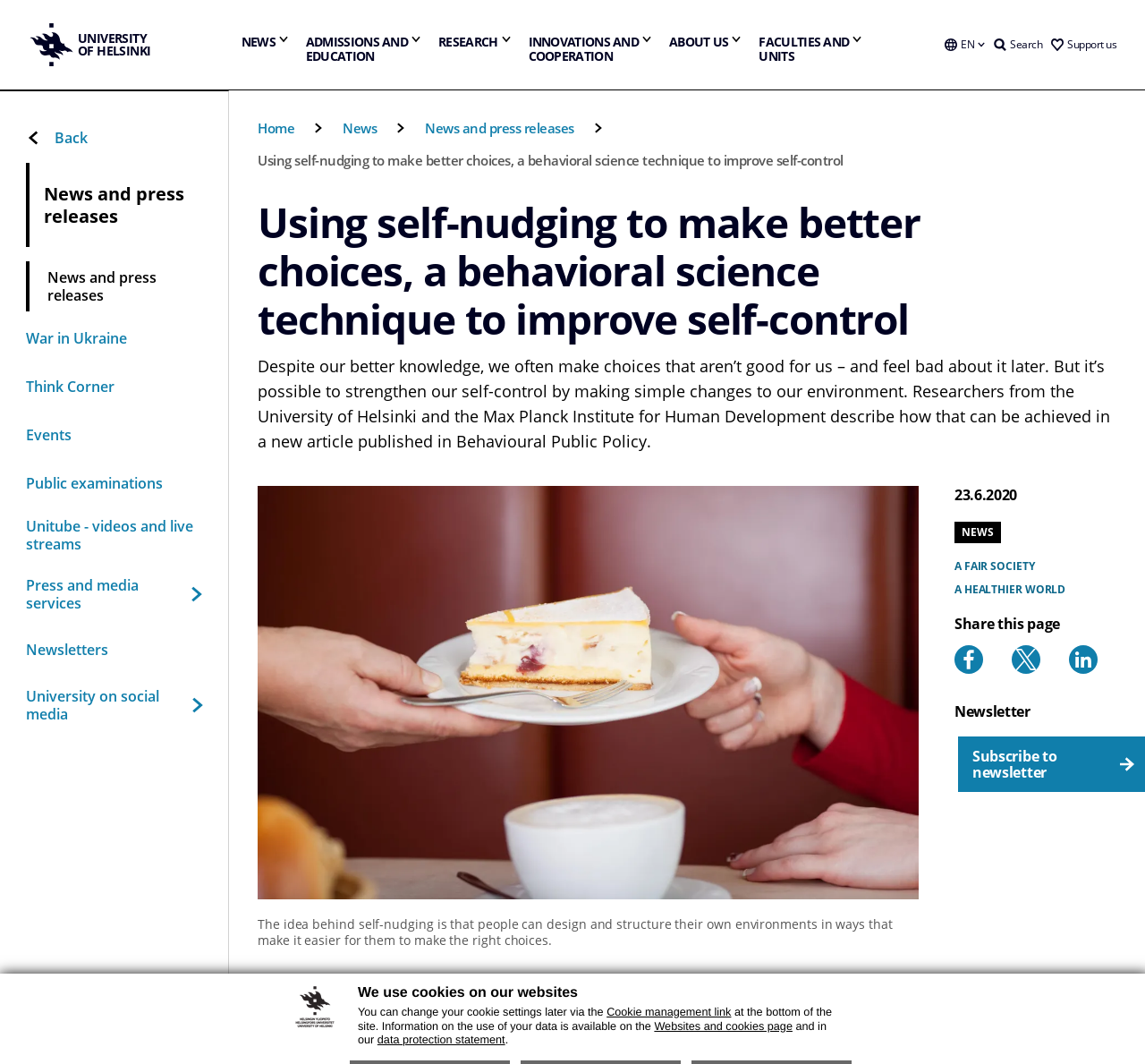Detail the various sections and features present on the webpage.

This webpage is from the University of Helsinki, and its main content is an article about using self-nudging to make better choices. At the top left corner, there is a logo of the university. Below the logo, there is a heading that says "We use cookies on our websites" with a link to "Cookie management" and another link to "Websites and cookies page" on the right side. 

On the top navigation bar, there are several buttons, including "NEWS", "ADMISSIONS AND EDUCATION", "RESEARCH", "INNOVATIONS AND COOPERATION", "ABOUT US", "FACULTIES AND UNITS", and "Open language menu" with the current language set to "EN". On the right side of the navigation bar, there is a "Search" button and a "Support us" link.

Below the navigation bar, there is a breadcrumb navigation showing the current page's location, which is "Home > News > News and press releases > Using self-nudging to make better choices, a behavioral science technique to improve self-control". 

The main content of the article starts with a heading that says "Using self-nudging to make better choices, a behavioral science technique to improve self-control". Below the heading, there is a paragraph of text that describes how people can strengthen their self-control by making simple changes to their environment. 

On the right side of the article, there is an image related to the topic. Below the image, there is another paragraph of text that explains the idea behind self-nudging. 

At the bottom of the article, there is a time stamp showing the publication date, which is "23.6.2020". There are also several links to related topics, including "A FAIR SOCIETY", "A HEALTHIER WORLD", and "Share this page" with options to share on Facebook, X, and Linkedin. Additionally, there is a "Newsletter" link and several other links to news and press releases, events, and other university-related topics.